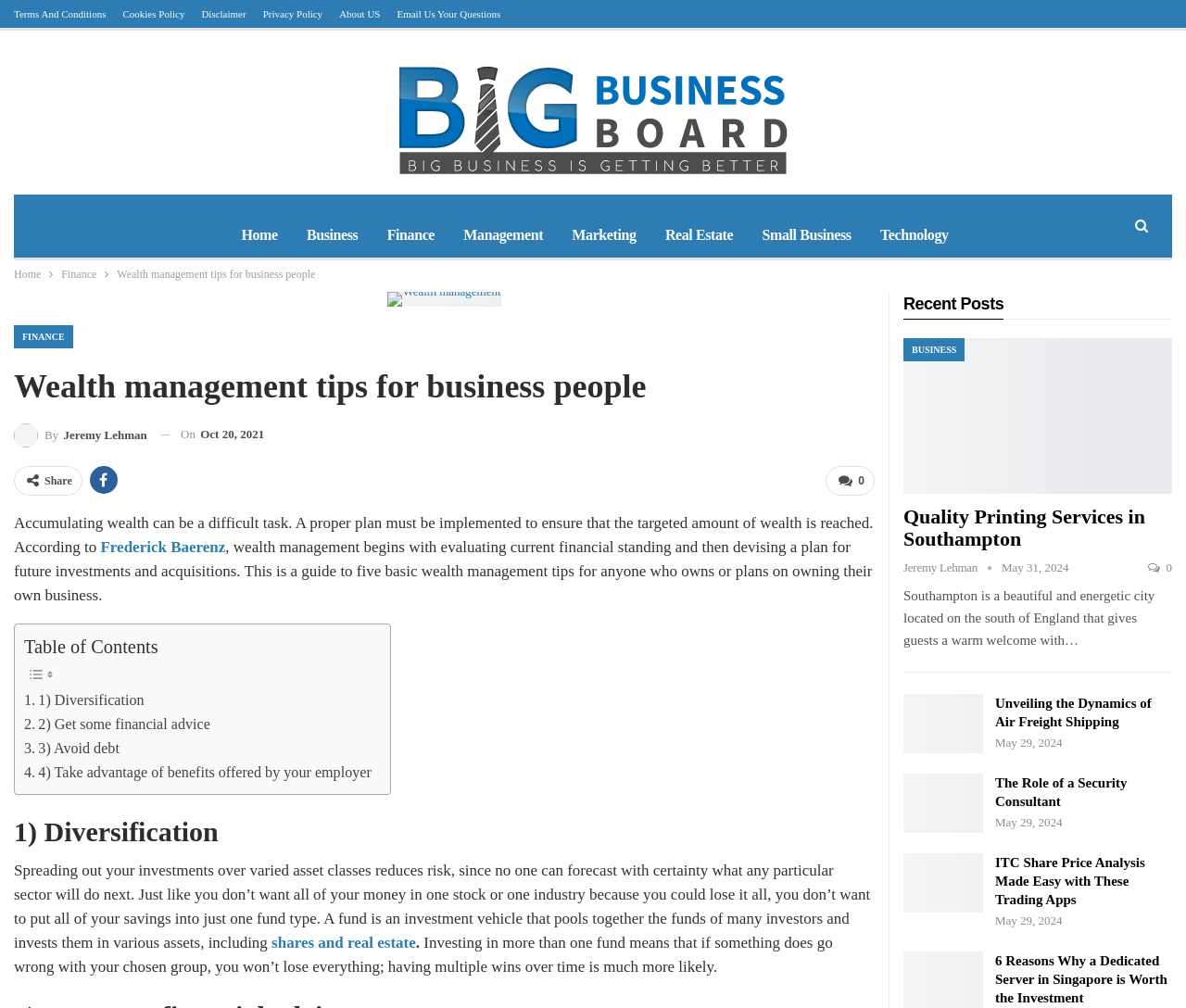Determine the bounding box coordinates for the area you should click to complete the following instruction: "Click on the 'Email Us Your Questions' link".

[0.357, 0.007, 0.454, 0.019]